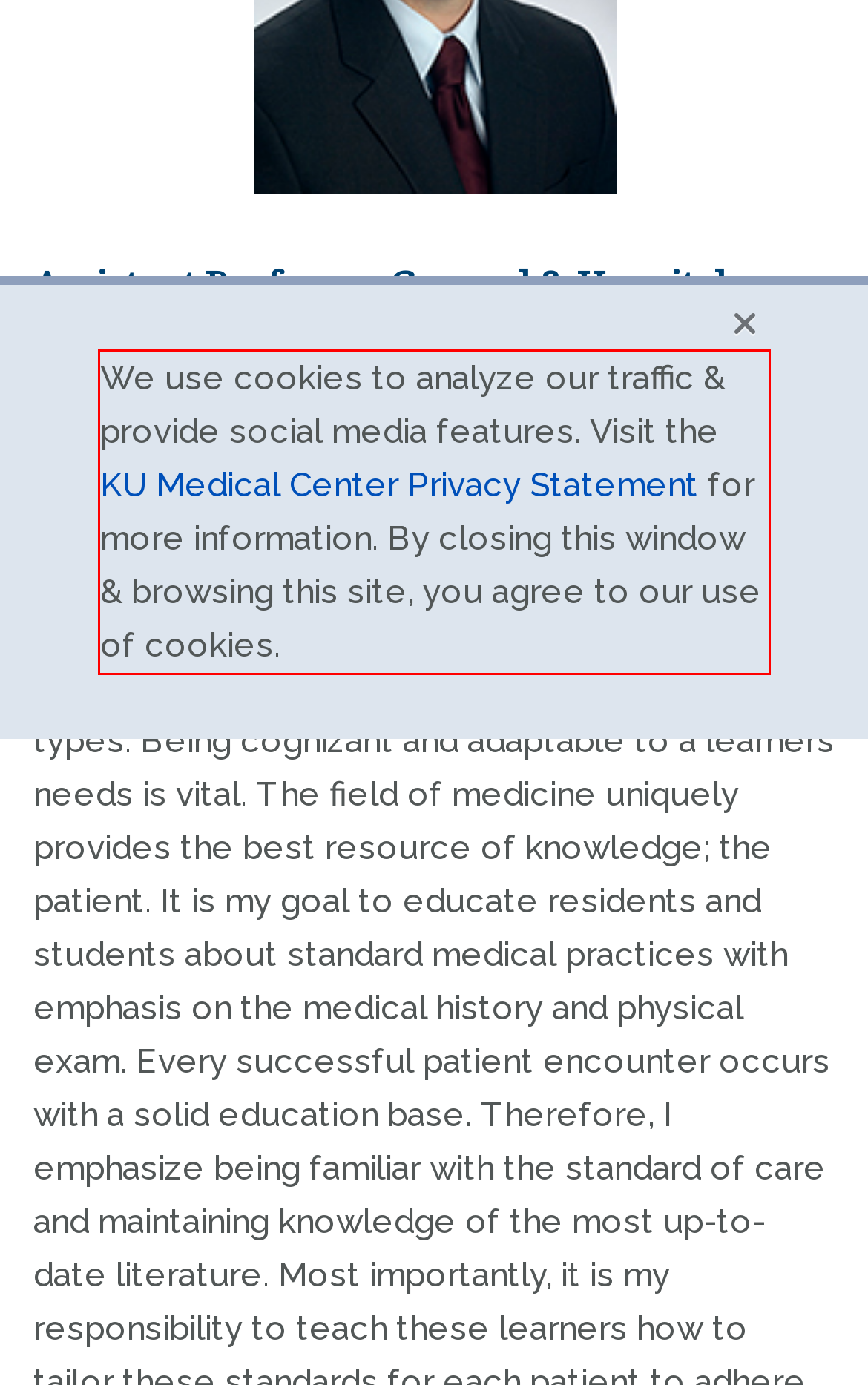You are provided with a screenshot of a webpage featuring a red rectangle bounding box. Extract the text content within this red bounding box using OCR.

We use cookies to analyze our traffic & provide social media features. Visit the KU Medical Center Privacy Statement for more information. By closing this window & browsing this site, you agree to our use of cookies.